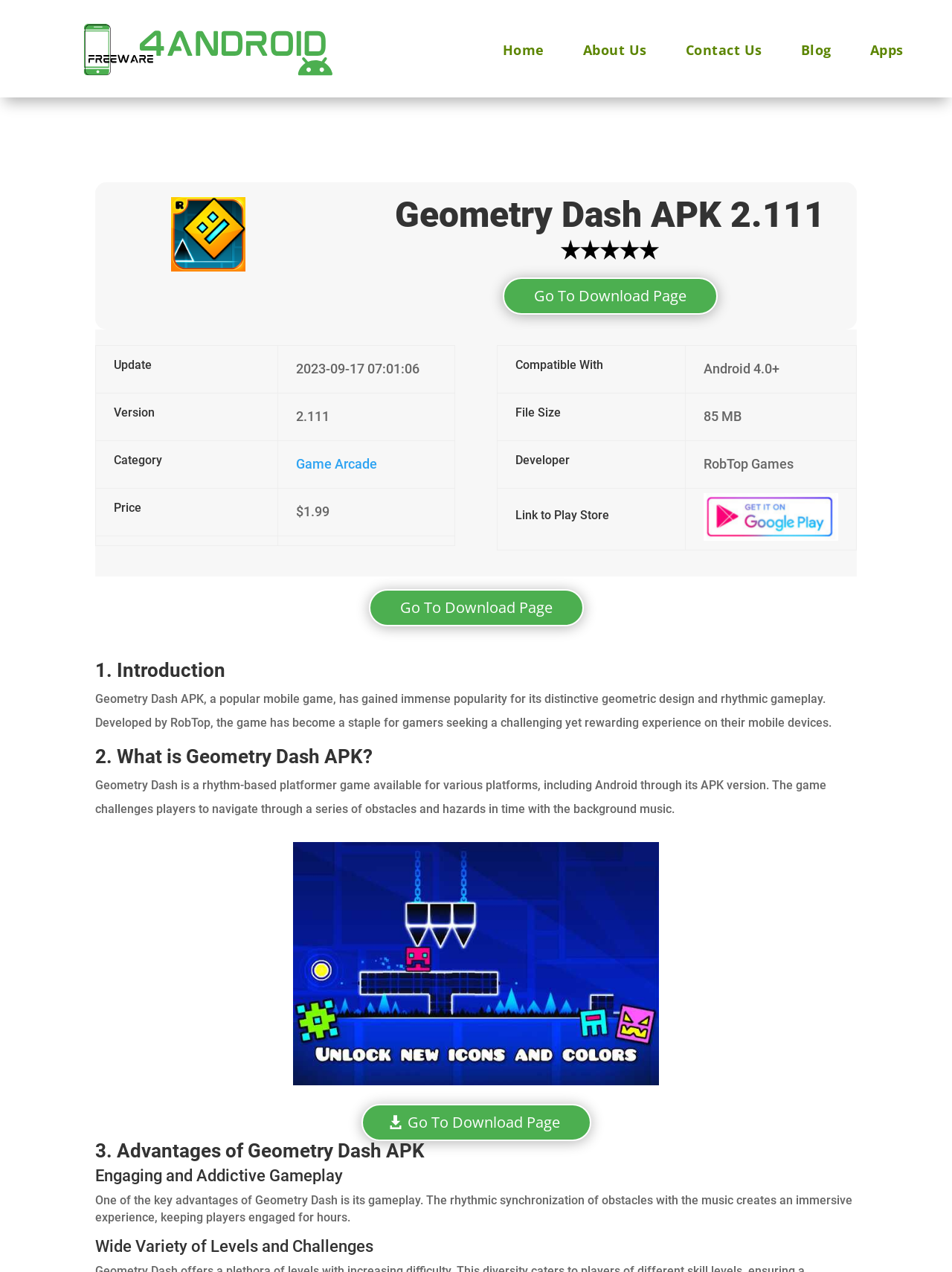What is the category of Geometry Dash APK?
Please look at the screenshot and answer using one word or phrase.

Game Arcade